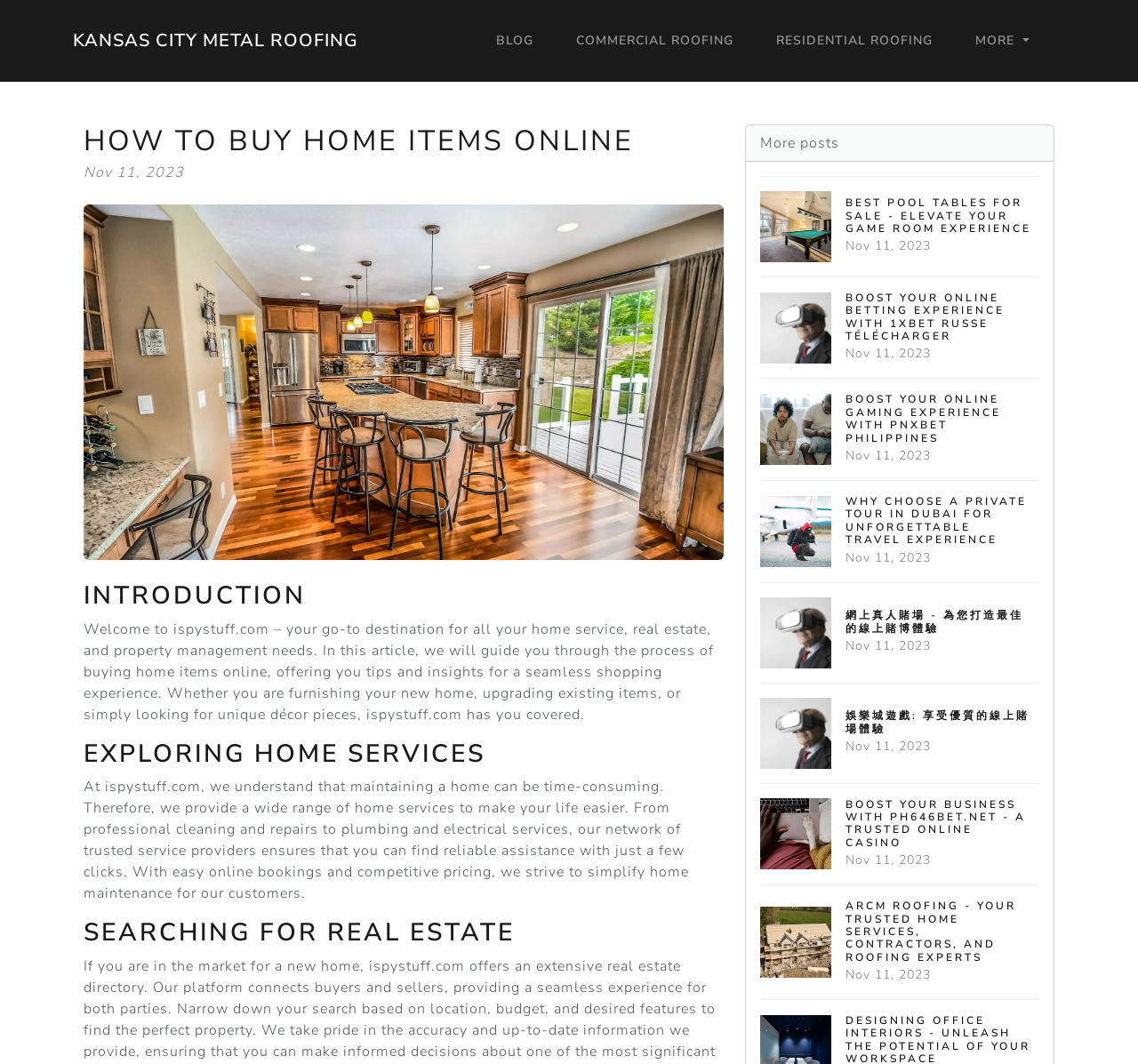Please provide the bounding box coordinates for the element that needs to be clicked to perform the instruction: "Read the blog". The coordinates must consist of four float numbers between 0 and 1, formatted as [left, top, right, bottom].

[0.43, 0.02, 0.475, 0.057]